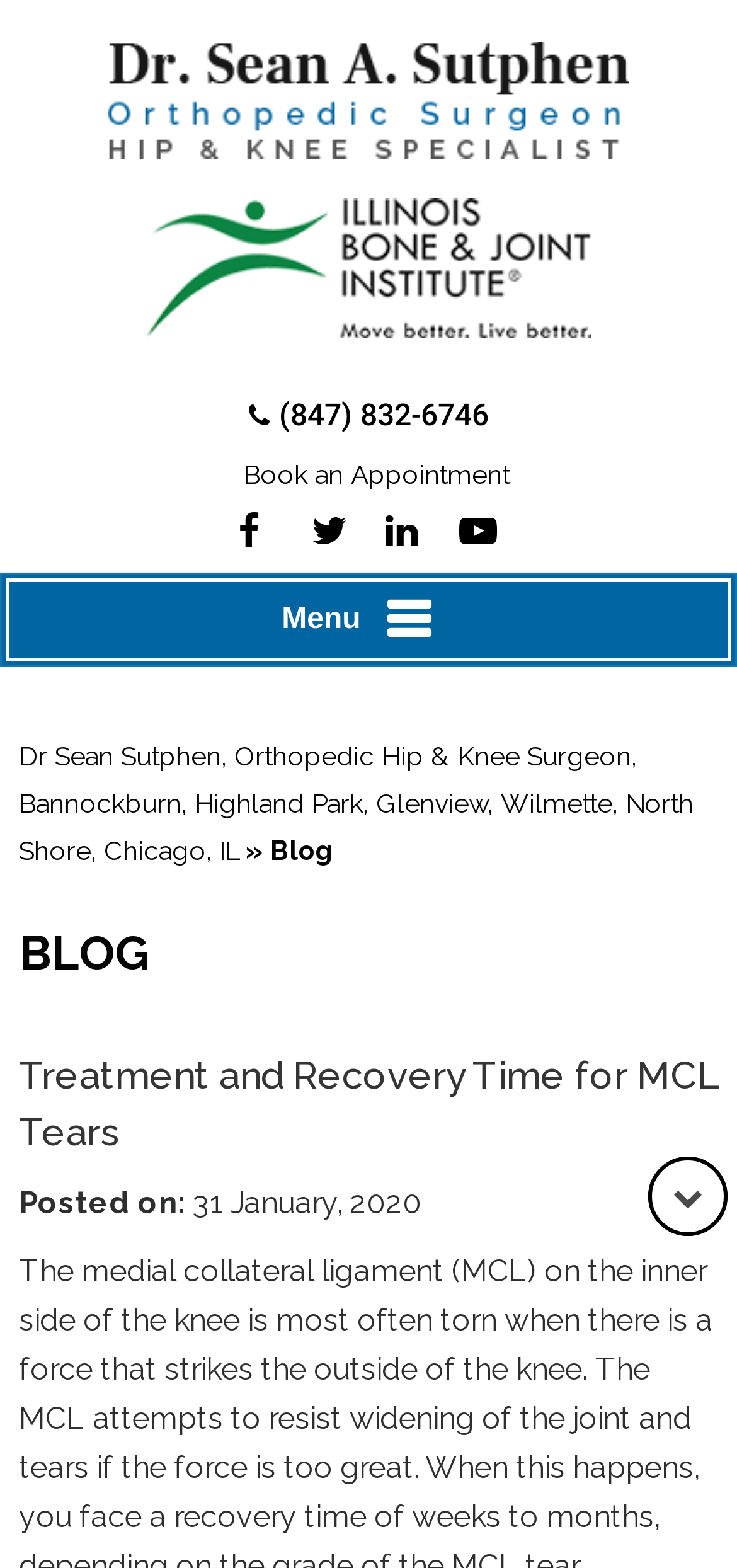What is the name of the orthopedic surgeon?
Provide a detailed and well-explained answer to the question.

The name of the orthopedic surgeon can be found in the link 'Dr. Sean A. Sutphen Orthopedic Surgeon Hip & Knee Specialist' which is located at the top of the webpage.